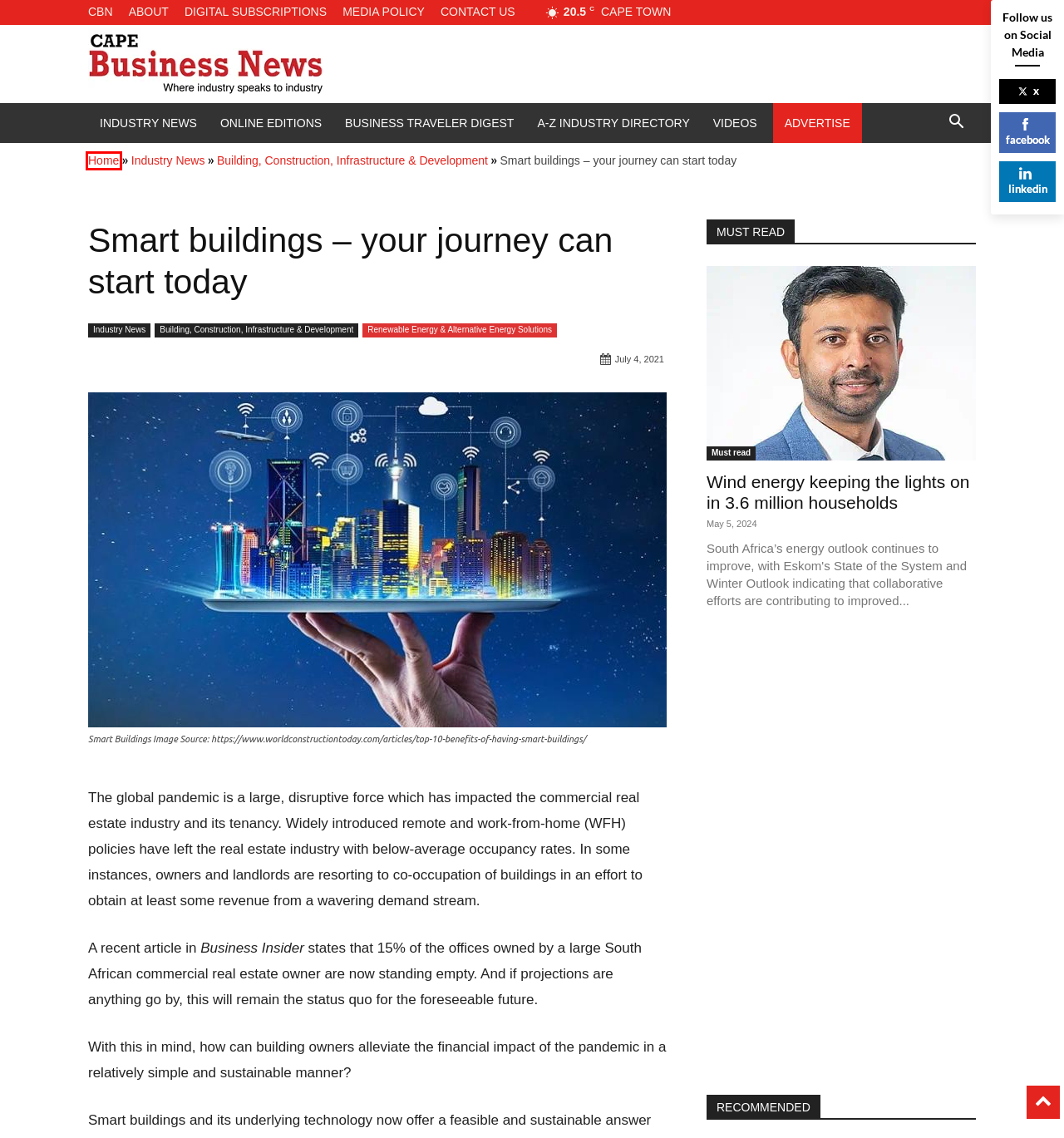Observe the provided screenshot of a webpage that has a red rectangle bounding box. Determine the webpage description that best matches the new webpage after clicking the element inside the red bounding box. Here are the candidates:
A. Company Listings Archive - Cape Business News
B. Contact us - Cape Business News
C. CBN - Cape Business News
D. Must read - Cape Business News
E. Business Traveler Digest - Cape Business News
F. Building, Construction, Infrastructure & Development News
G. Advertise - Cape Business News
H. Wind energy keeping the lights on in 3.6 million households - Cape Business News

C